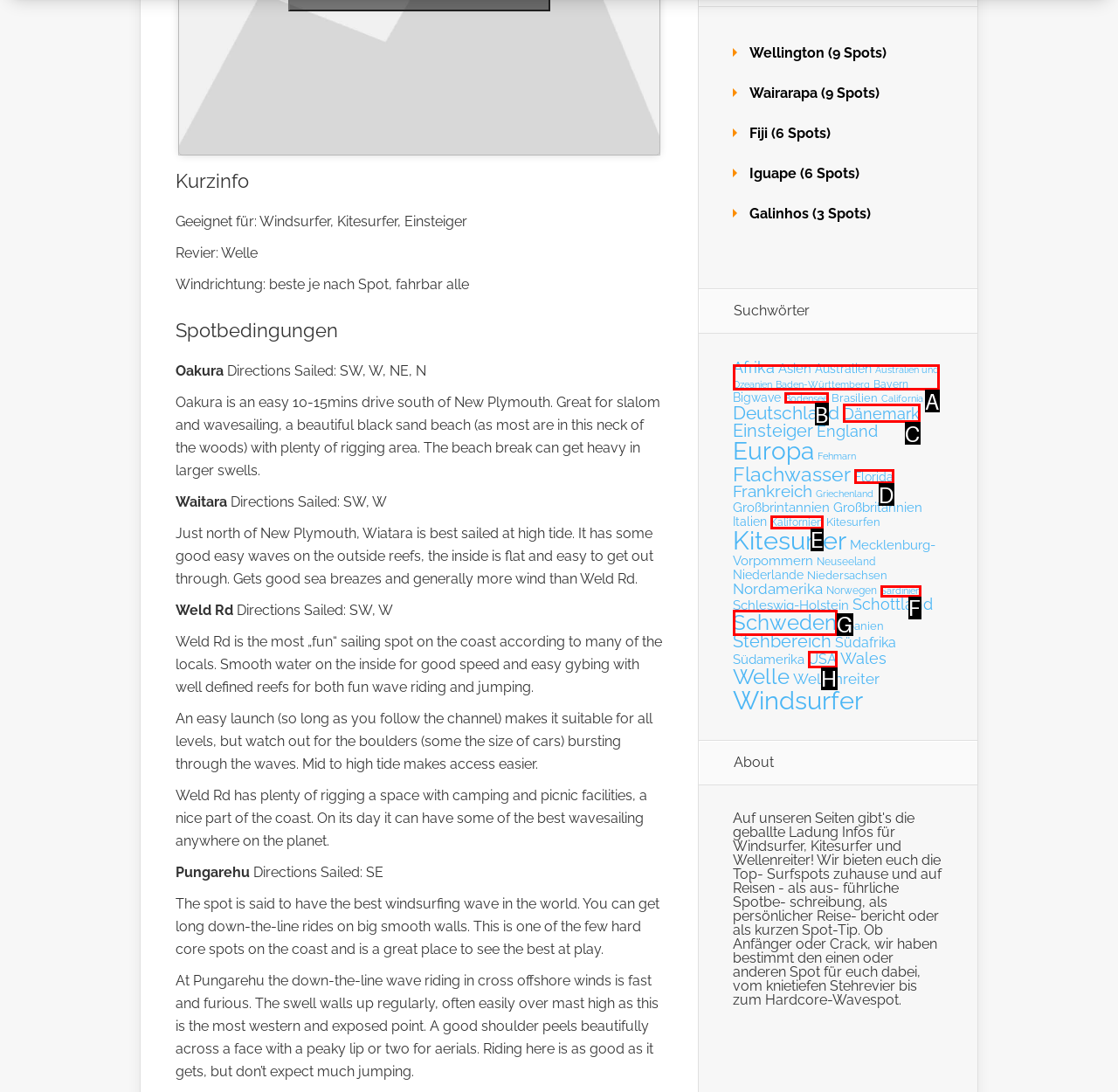Select the letter that corresponds to the UI element described as: Australien und Ozeanien
Answer by providing the letter from the given choices.

A